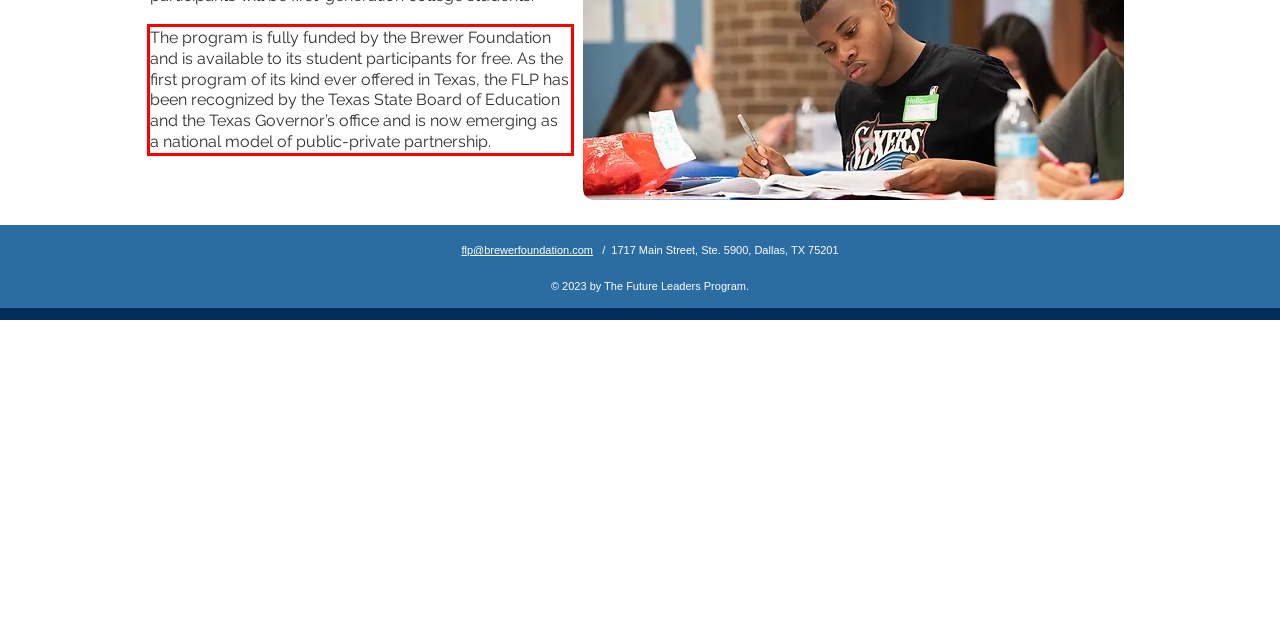In the given screenshot, locate the red bounding box and extract the text content from within it.

The program is fully funded by the Brewer Foundation and is available to its student participants for free. As the first program of its kind ever offered in Texas, the FLP has been recognized by the Texas State Board of Education and the Texas Governor’s office and is now emerging as a national model of public-private partnership.